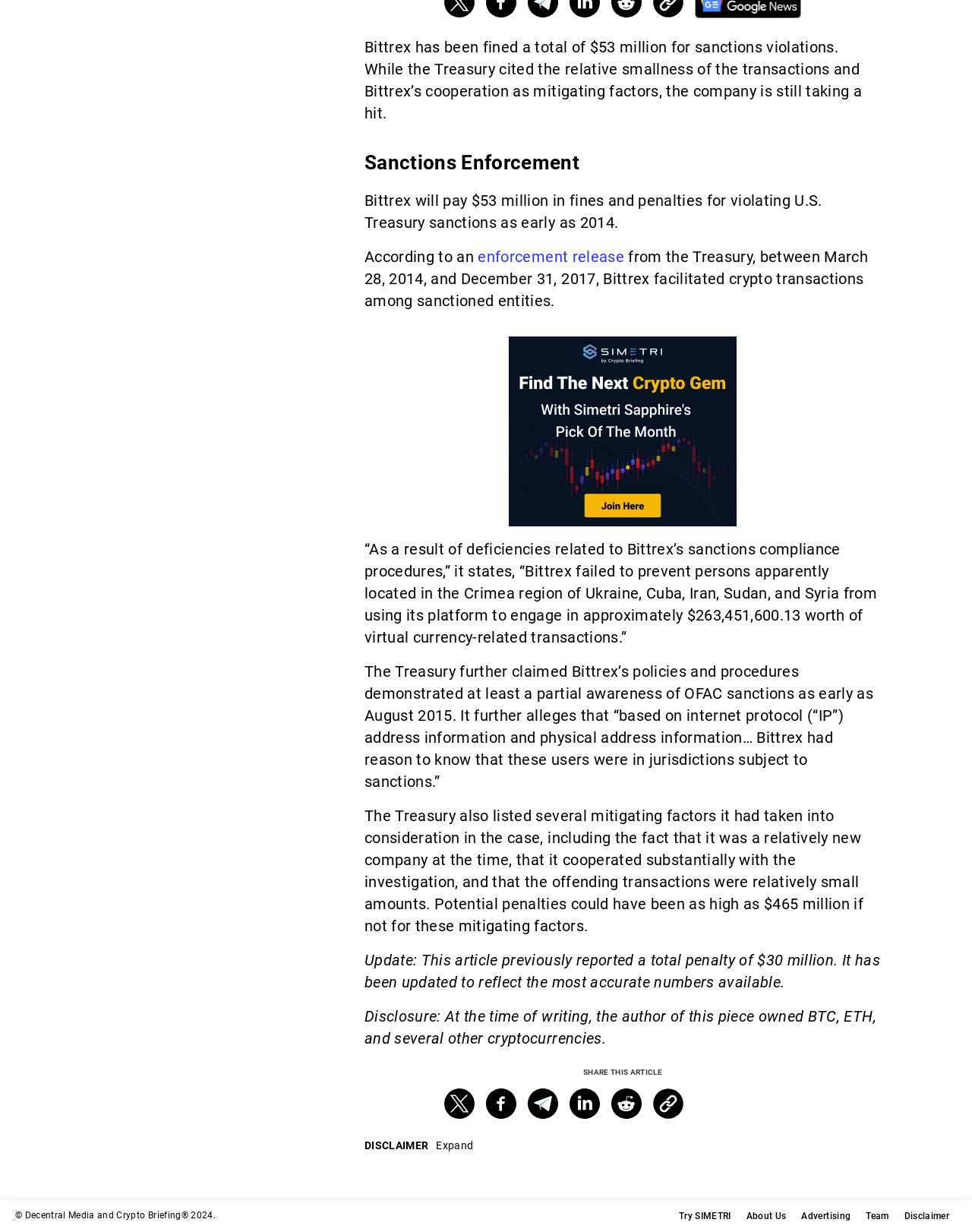Identify the bounding box coordinates of the clickable section necessary to follow the following instruction: "Open the article about Binance resumes card payments for crypto purchases amid regulatory challenges". The coordinates should be presented as four float numbers from 0 to 1, i.e., [left, top, right, bottom].

[0.067, 0.369, 0.297, 0.442]